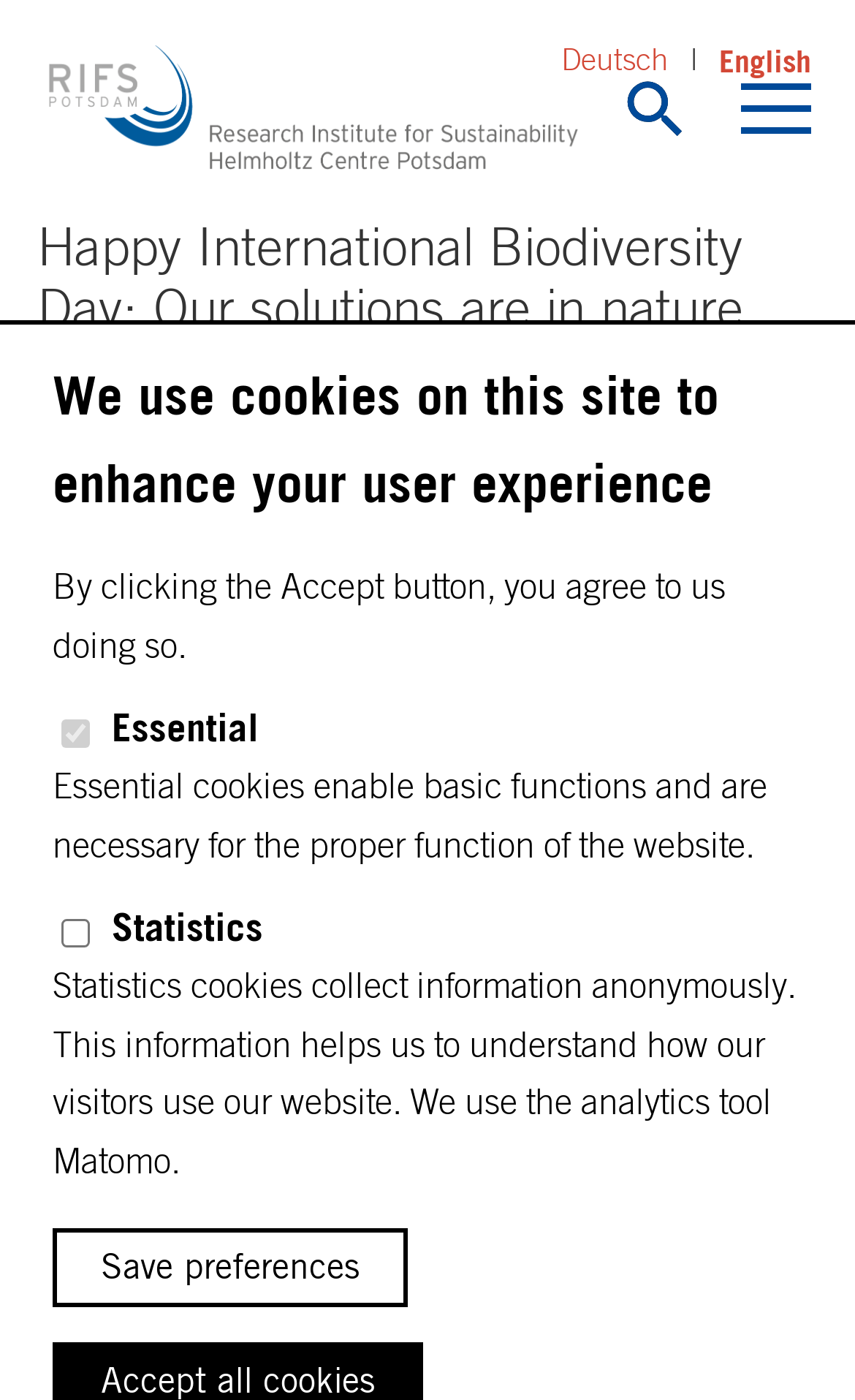Can you extract the primary headline text from the webpage?

Headline:
Happy International Biodiversity Day: Our solutions are in nature